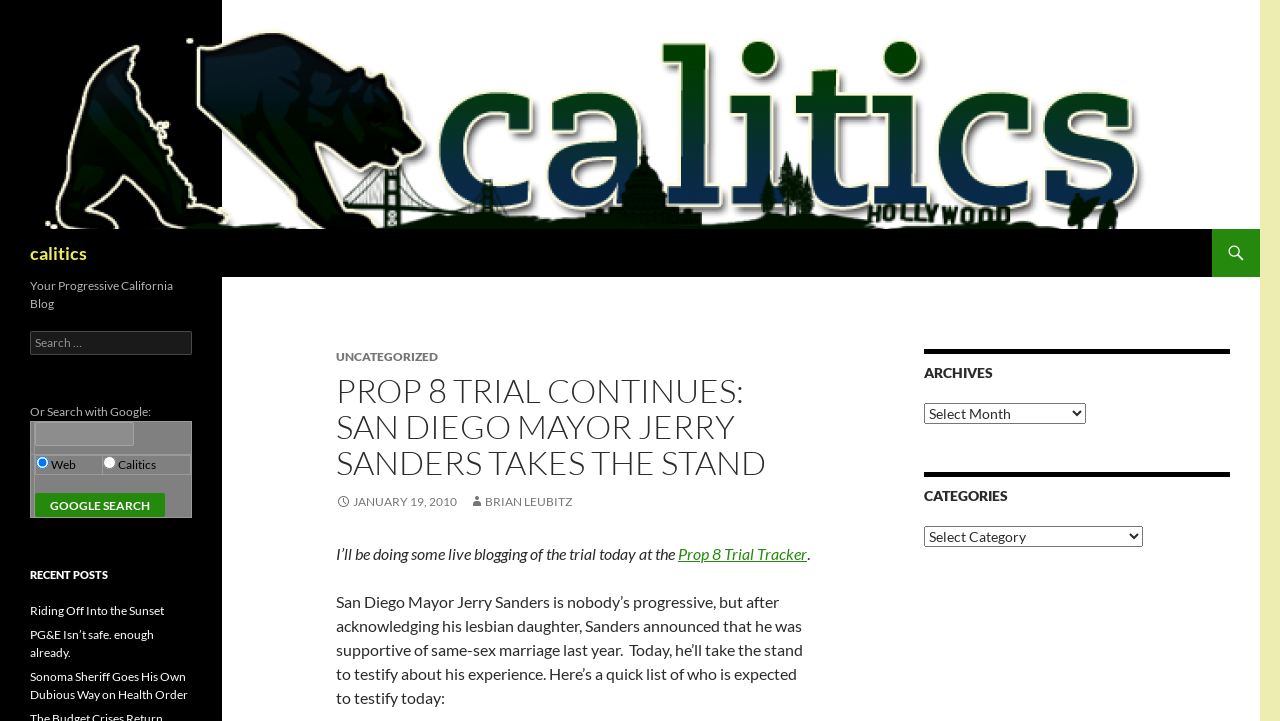Please study the image and answer the question comprehensively:
Who is expected to testify today?

According to the article, San Diego Mayor Jerry Sanders is expected to testify today, as mentioned in the paragraph that starts with 'San Diego Mayor Jerry Sanders is nobody’s progressive...'.